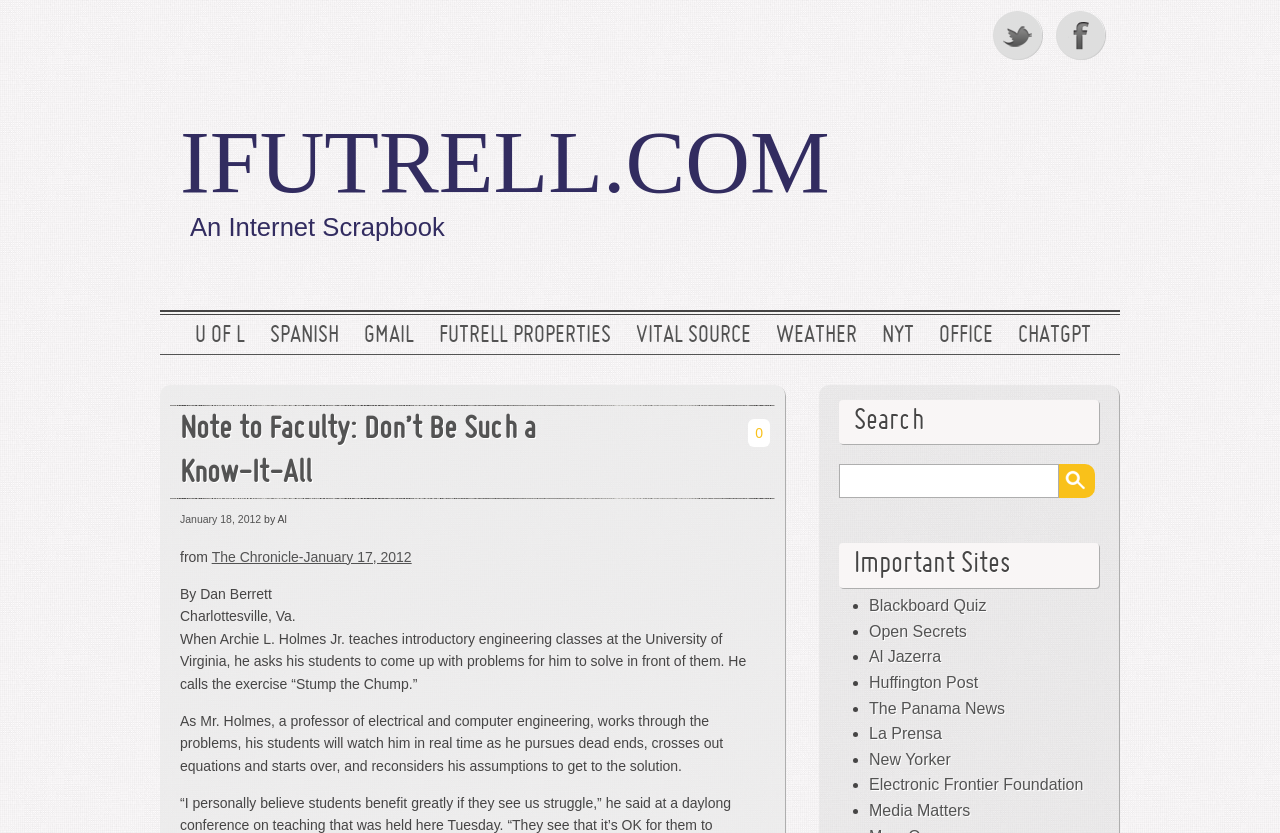Please determine the bounding box coordinates of the element's region to click for the following instruction: "Search for something".

[0.655, 0.557, 0.827, 0.598]